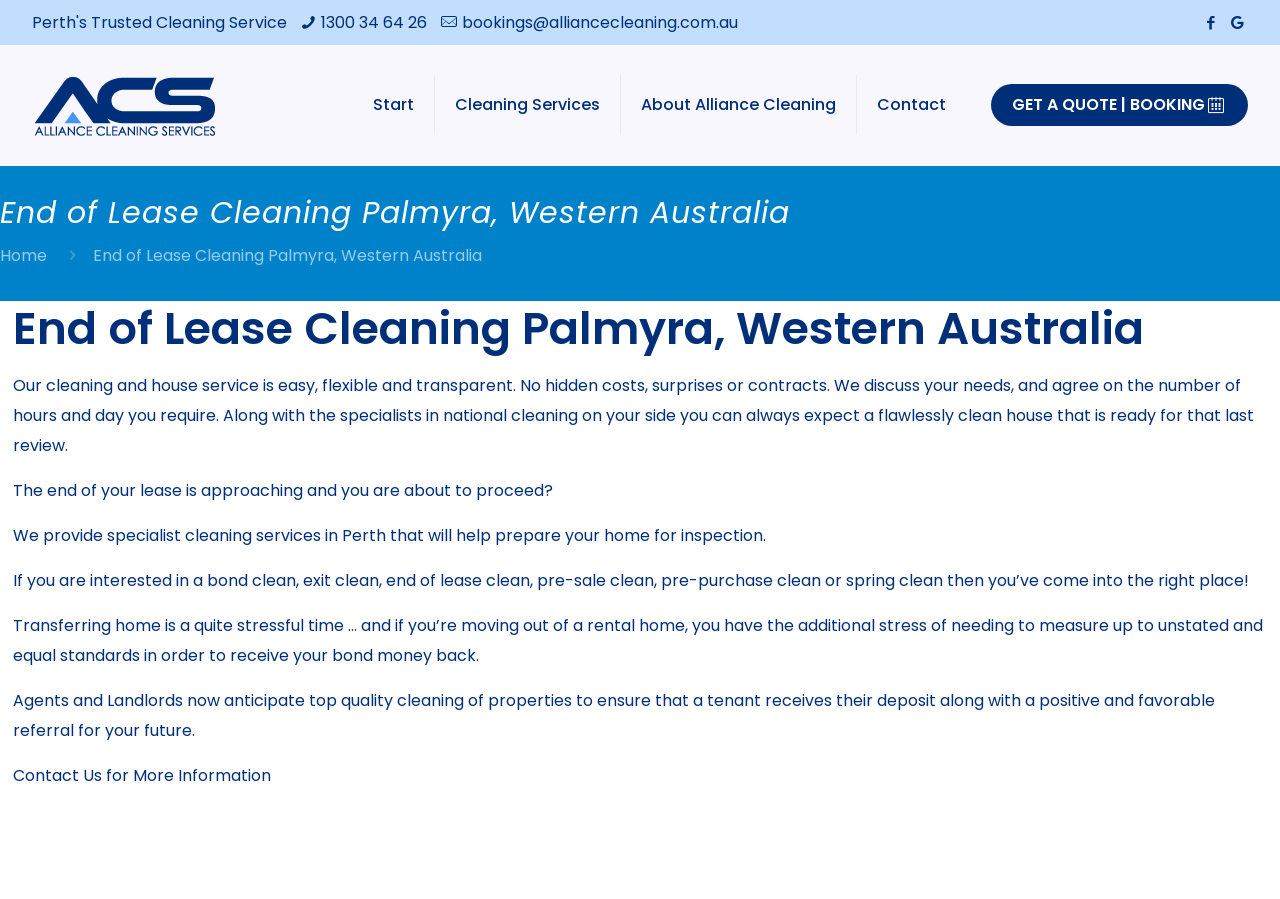Please mark the clickable region by giving the bounding box coordinates needed to complete this instruction: "Call the phone number".

[0.251, 0.012, 0.334, 0.038]